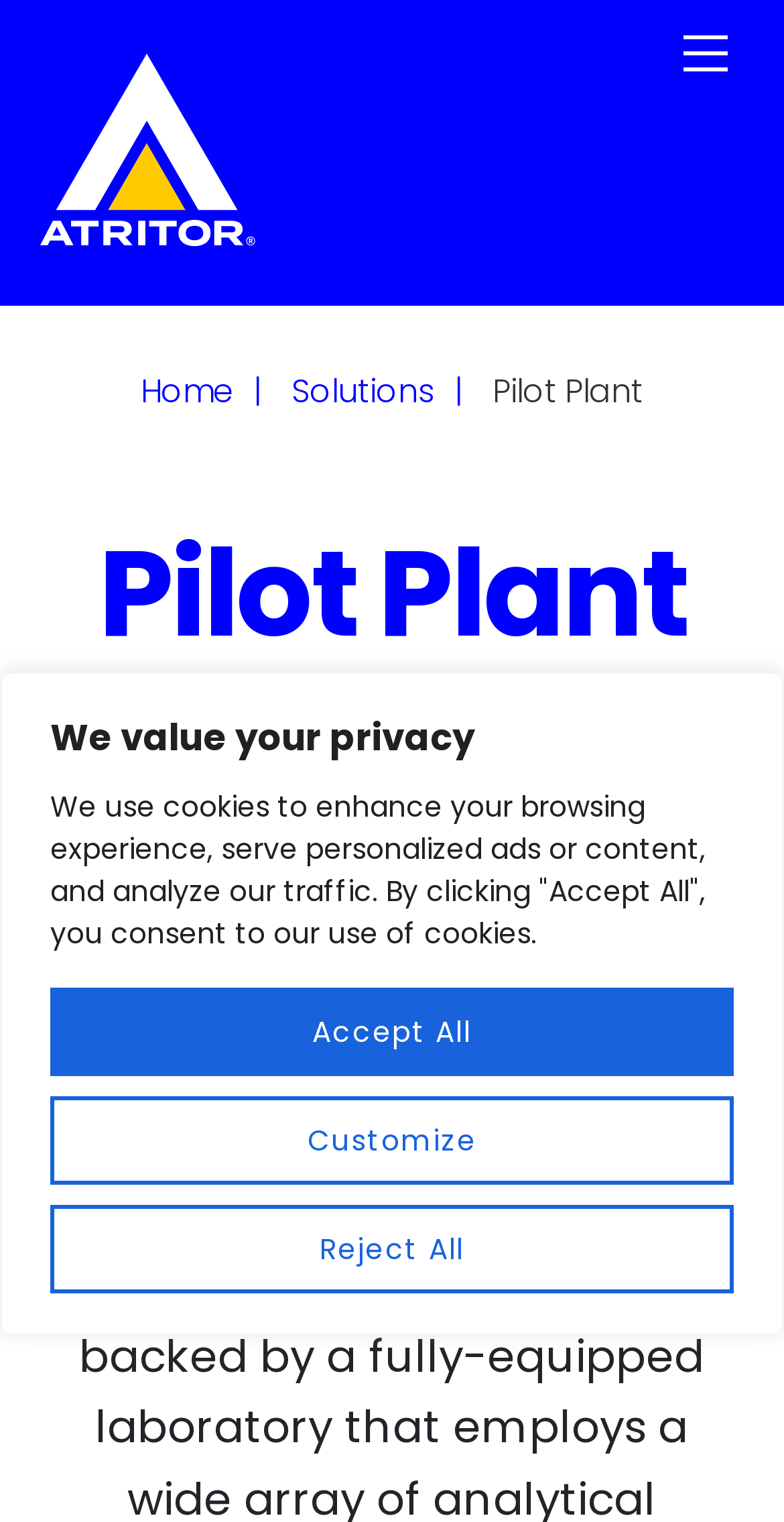Detail the features and information presented on the webpage.

The webpage is about Atritor's UK Pilot Plant, which offers precision testing, real-world material analyses, and bespoke solution design for optimal performance. 

At the top of the page, there is a privacy notice banner that spans the entire width, taking up about a third of the screen from the top. This banner contains a heading "We value your privacy" and three buttons: "Customize", "Reject All", and "Accept All". 

On the top right corner, there is a "Menu" link. On the top left, there is a logo of Atritor, which is an image, accompanied by a link to the Atritor homepage. 

Below the logo, there are three navigation links: "Home", "Solutions", and "Pilot Plant", which is also a heading that spans about two-thirds of the screen width. 

The "Pilot Plant" heading is followed by a "Back To Top" link at the bottom right corner of the page.